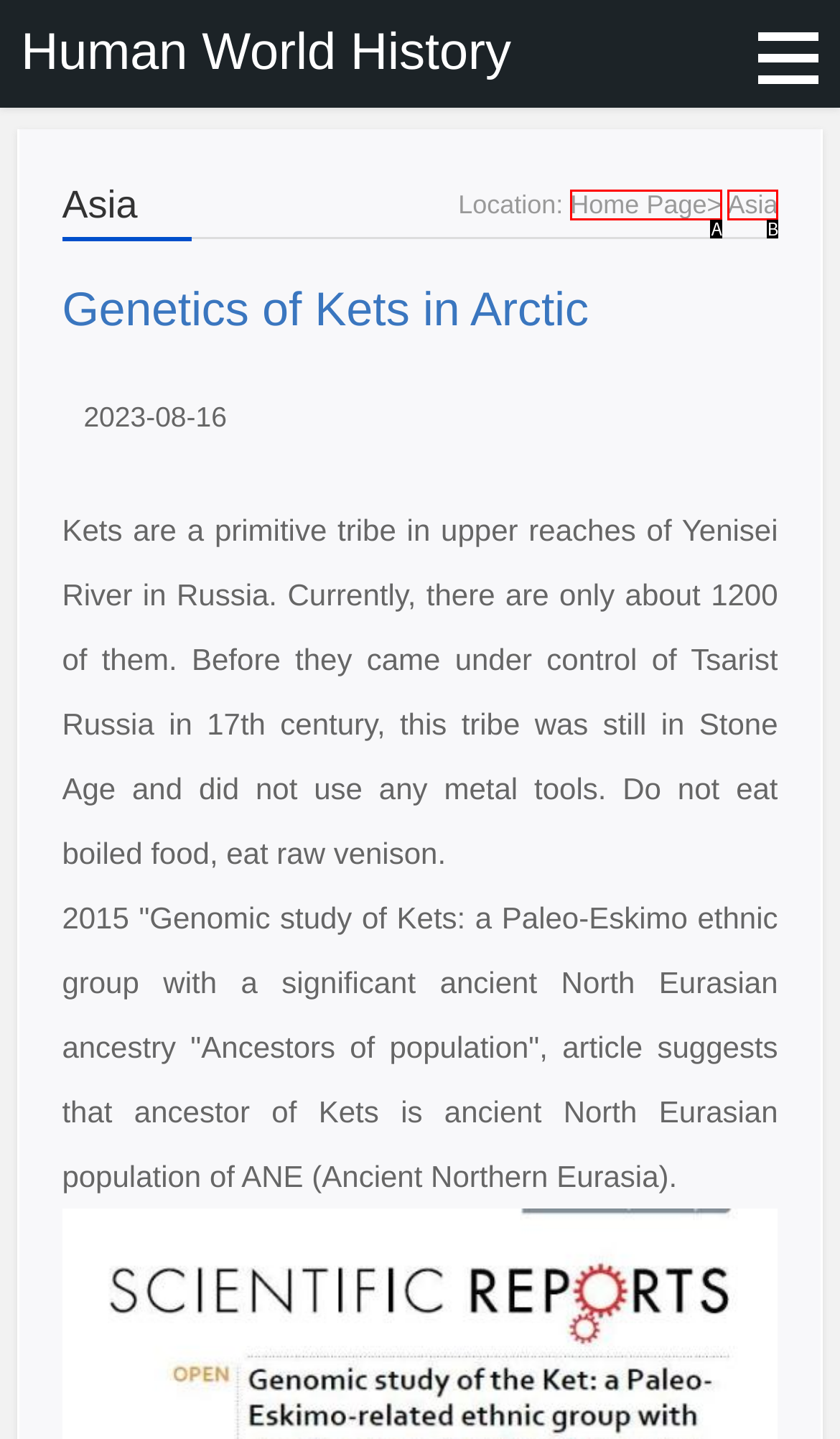From the options shown, which one fits the description: Asia? Respond with the appropriate letter.

B